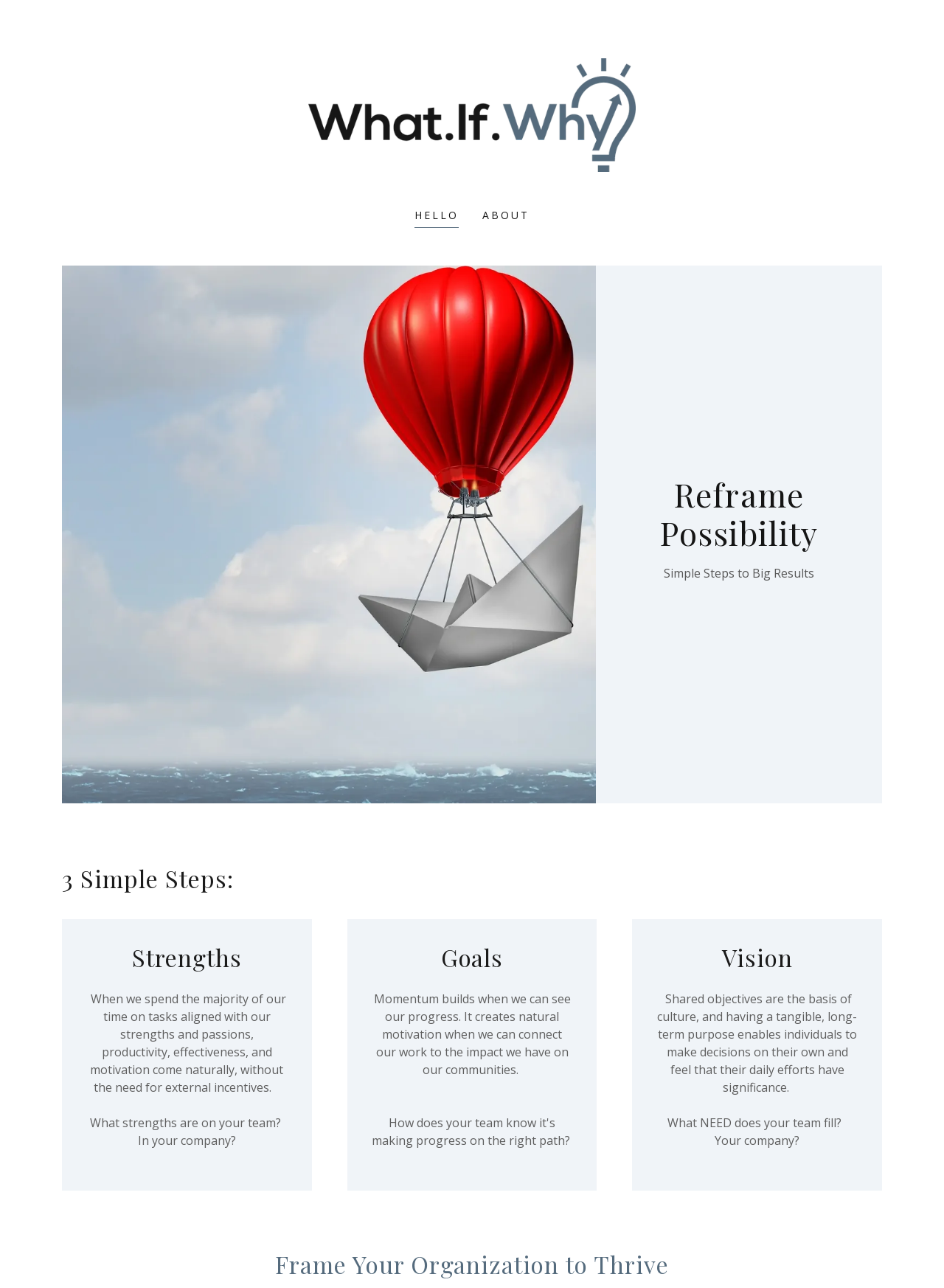Determine the bounding box for the described HTML element: "About". Ensure the coordinates are four float numbers between 0 and 1 in the format [left, top, right, bottom].

[0.506, 0.157, 0.566, 0.178]